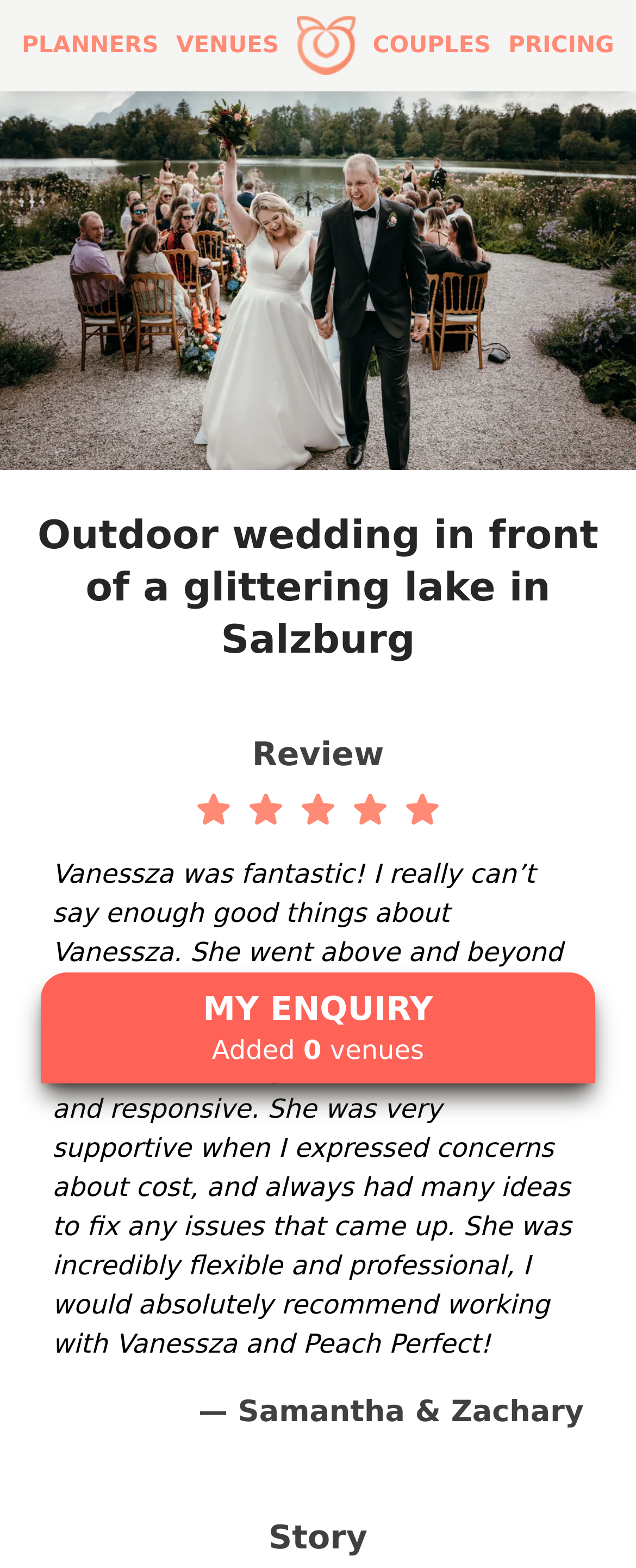From the image, can you give a detailed response to the question below:
How many links are there in the top navigation bar?

The top navigation bar contains four links: 'PLANNERS', 'VENUES', 'COUPLES', and 'PRICING'. These links are arranged horizontally and are of the same size.